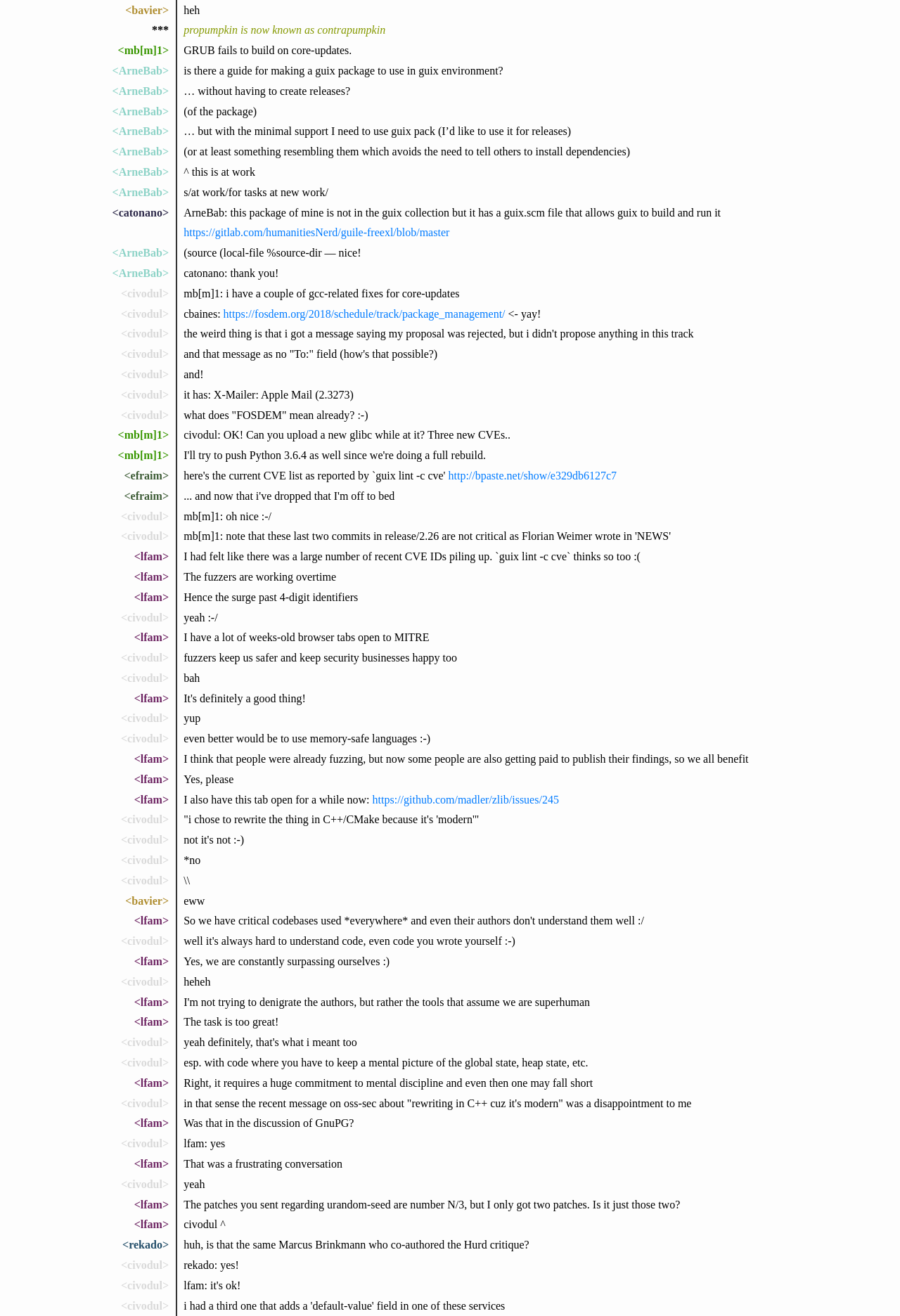Find the bounding box coordinates of the element to click in order to complete the given instruction: "Click on the link 'http://bpaste.net/show/e329db6127c7'."

[0.498, 0.357, 0.685, 0.366]